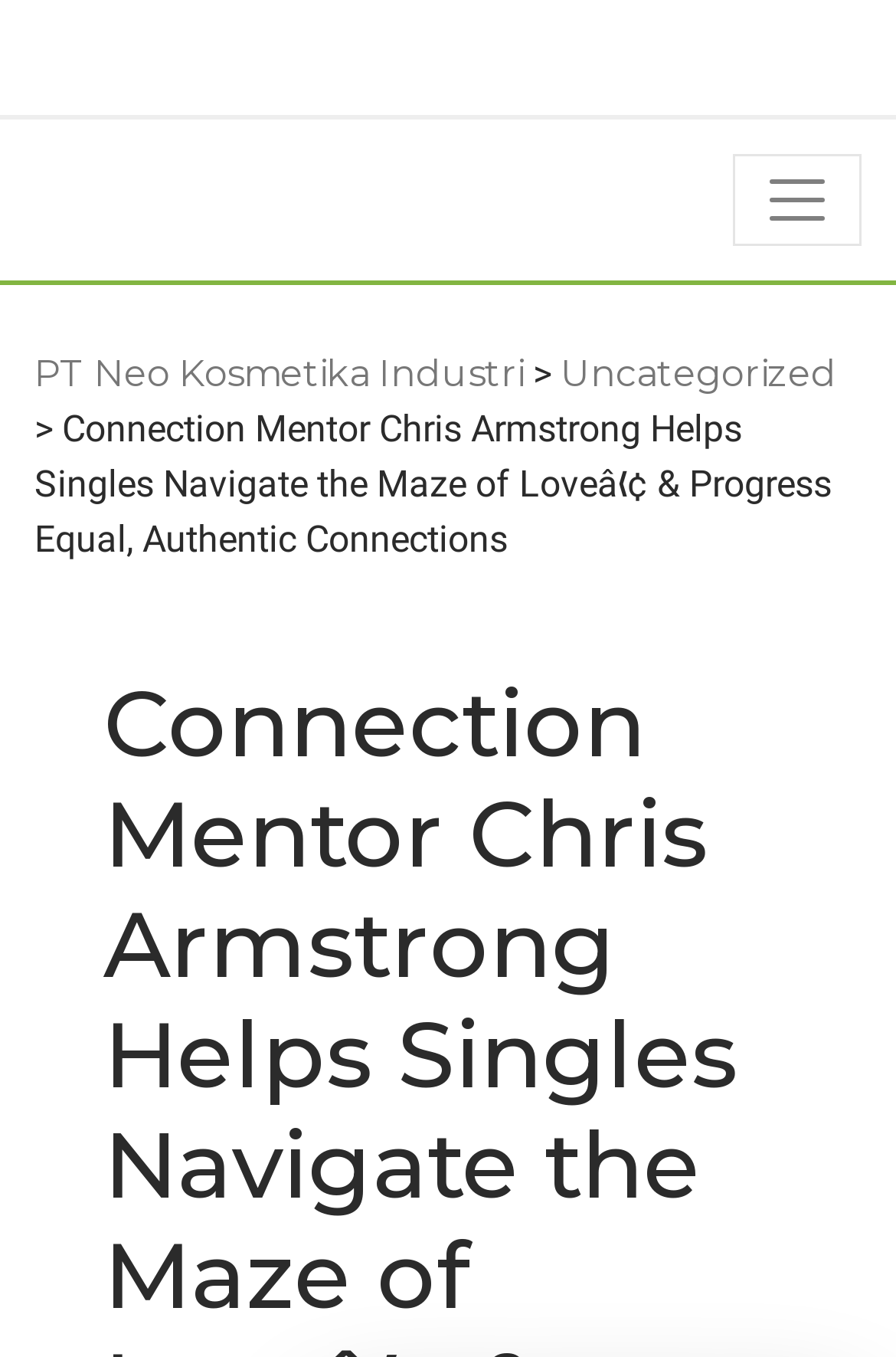Using the webpage screenshot and the element description Uncategorized, determine the bounding box coordinates. Specify the coordinates in the format (top-left x, top-left y, bottom-right x, bottom-right y) with values ranging from 0 to 1.

[0.626, 0.259, 0.933, 0.292]